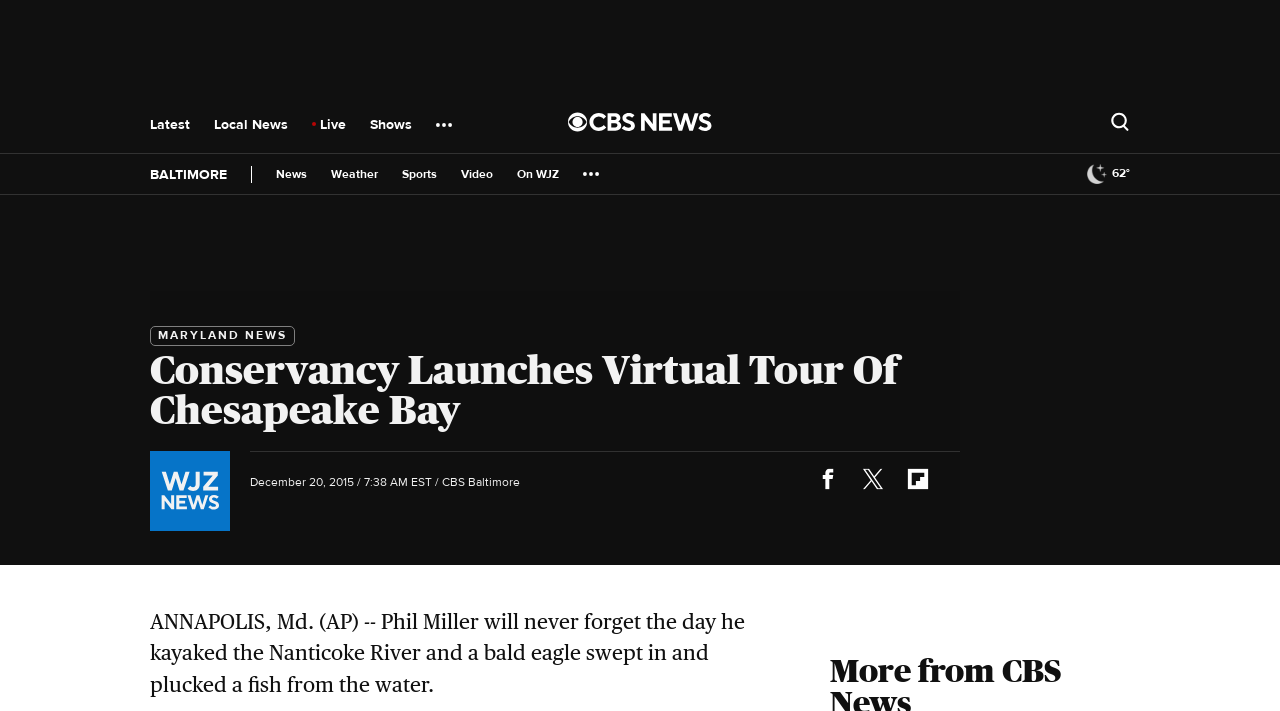Extract the bounding box coordinates for the described element: "Llwybr Newydd". The coordinates should be represented as four float numbers between 0 and 1: [left, top, right, bottom].

None